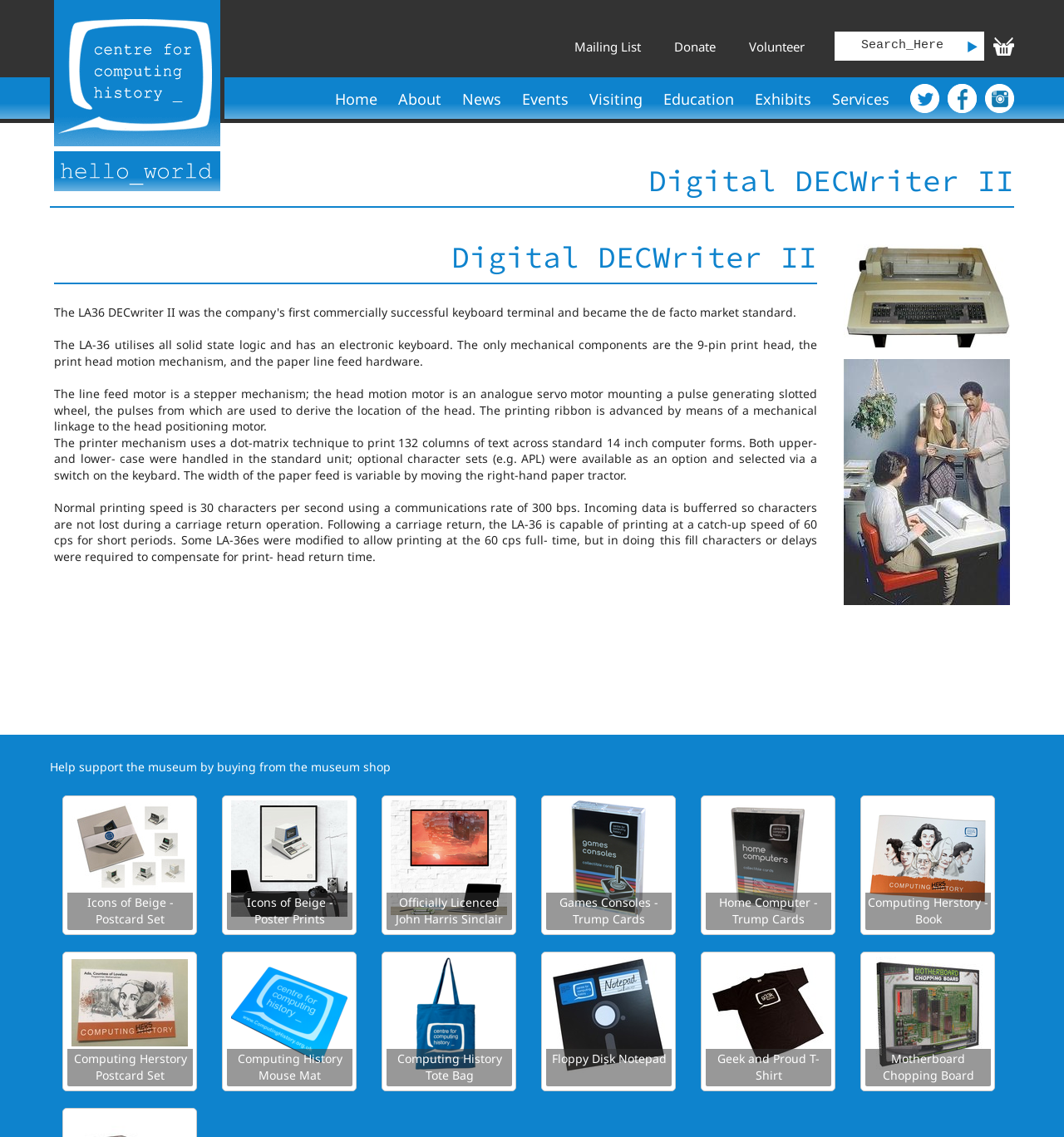Identify the bounding box coordinates of the clickable region to carry out the given instruction: "View the Digital DECWriter II details".

[0.793, 0.294, 0.949, 0.308]